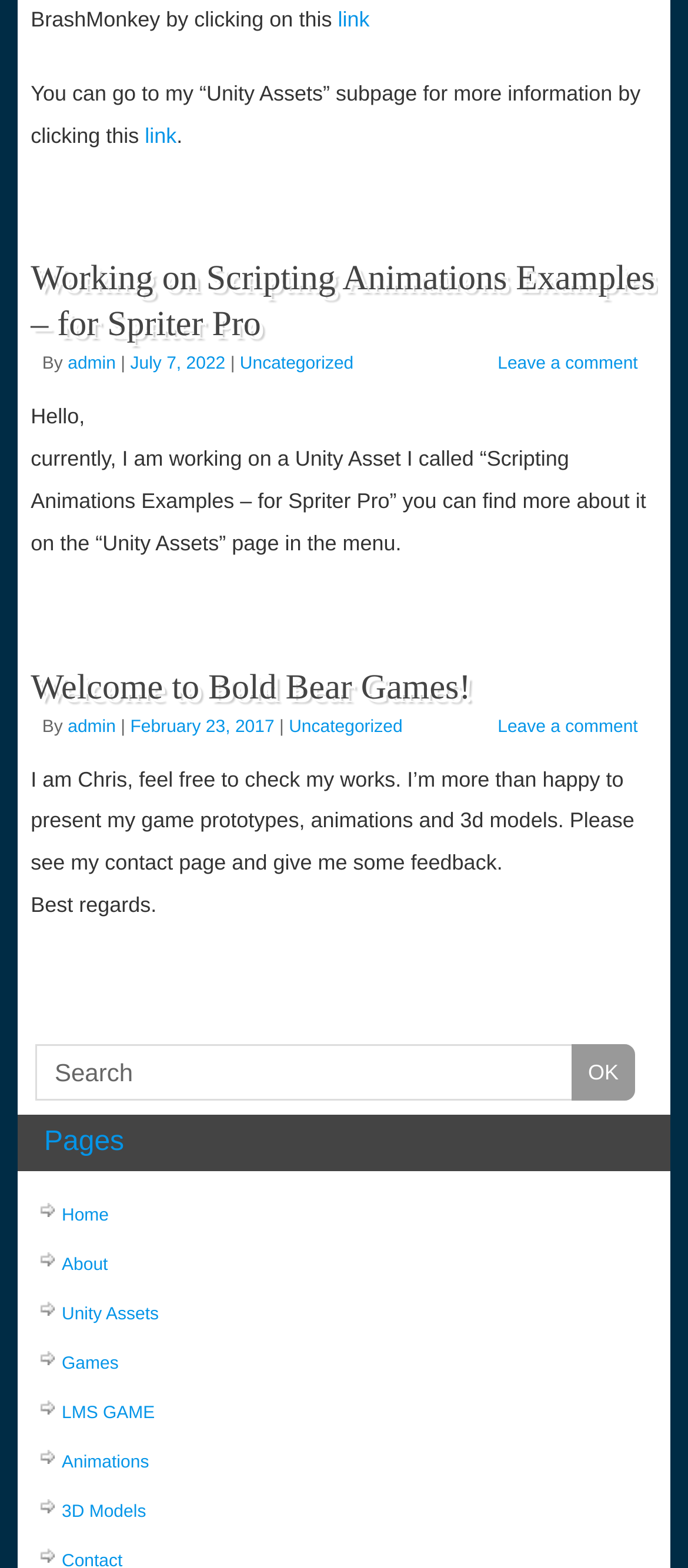Given the description "Unity Assets", determine the bounding box of the corresponding UI element.

[0.09, 0.832, 0.231, 0.844]